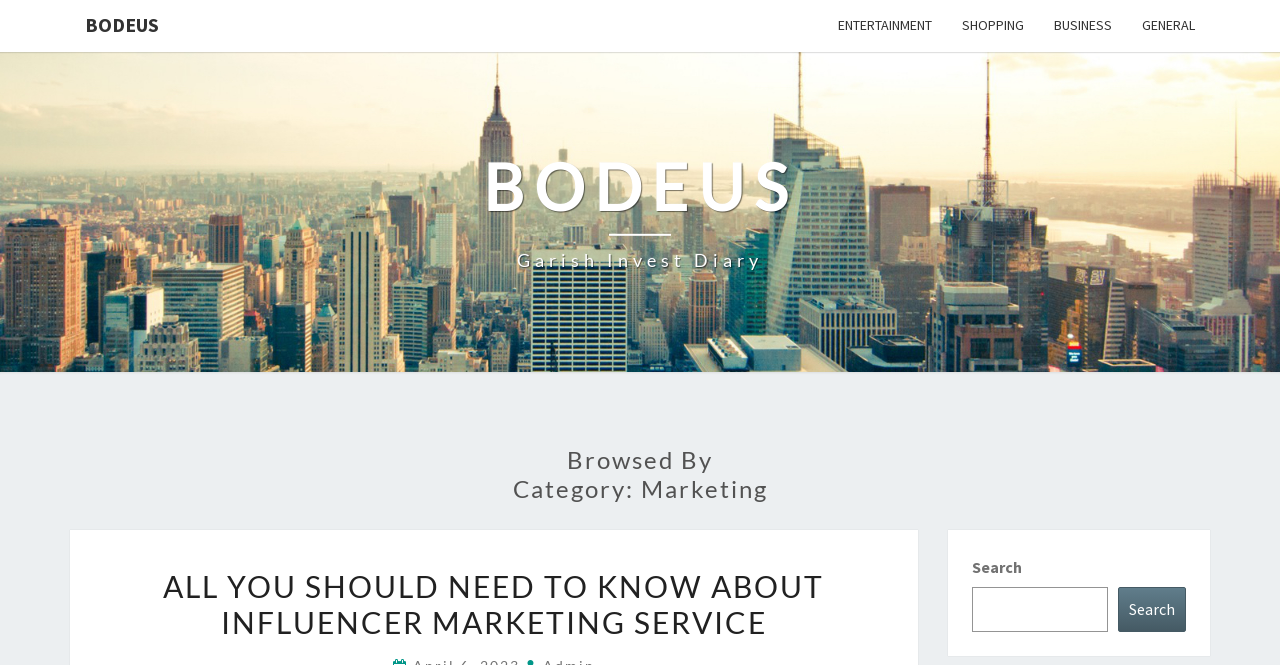Please give a concise answer to this question using a single word or phrase: 
What is the category of the diary?

Marketing